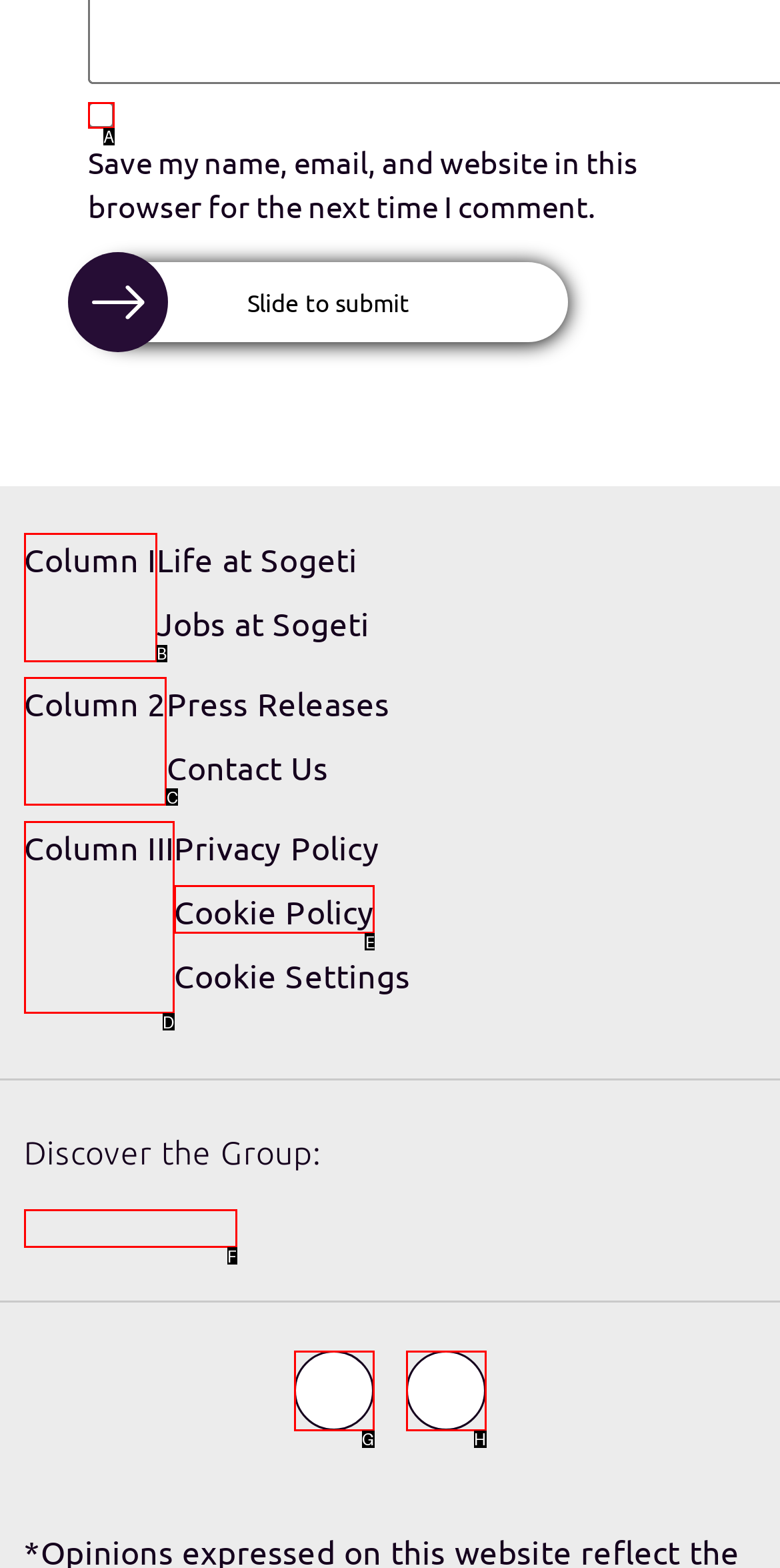Identify the HTML element I need to click to complete this task: Click the 'Column I' link Provide the option's letter from the available choices.

B